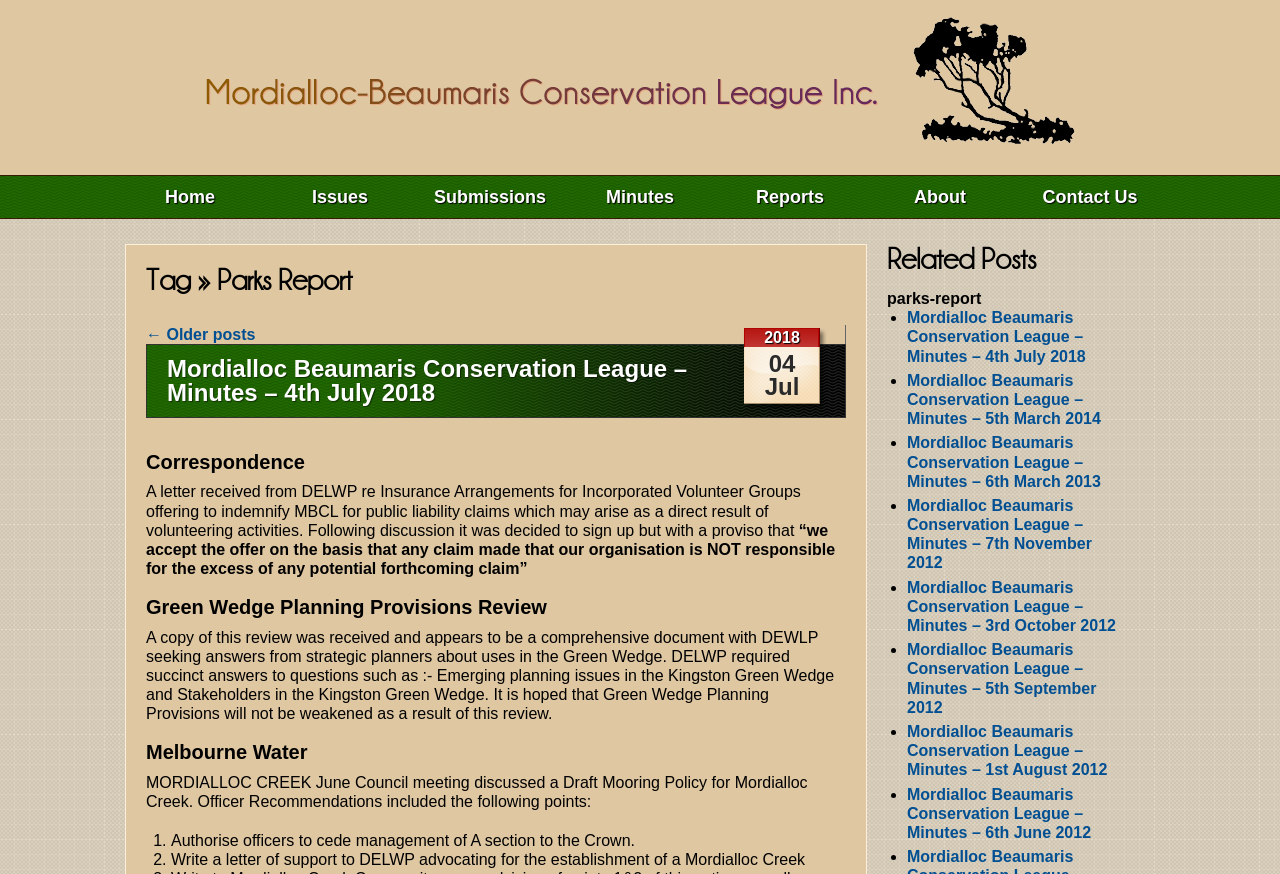Specify the bounding box coordinates for the region that must be clicked to perform the given instruction: "Read about 'Dielectric Strength'".

None